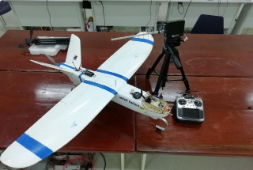Generate an elaborate description of what you see in the image.

This image showcases a Fixed-Wing Unmanned Aerial Vehicle (UAV) prominently displayed on a wooden table. The UAV, featuring a sleek, aerodynamically designed body with distinctive blue stripes, appears ready for flight. Accompanying the aircraft is a control transmitter, essential for piloting, positioned nearby on the table. Additionally, a camera set on a tripod captures all angles, indicating a possible test or demonstration environment. This innovative technology highlights advancements in autonomous navigation and aerial robotics, aligning with the ever-evolving field of unmanned flight.